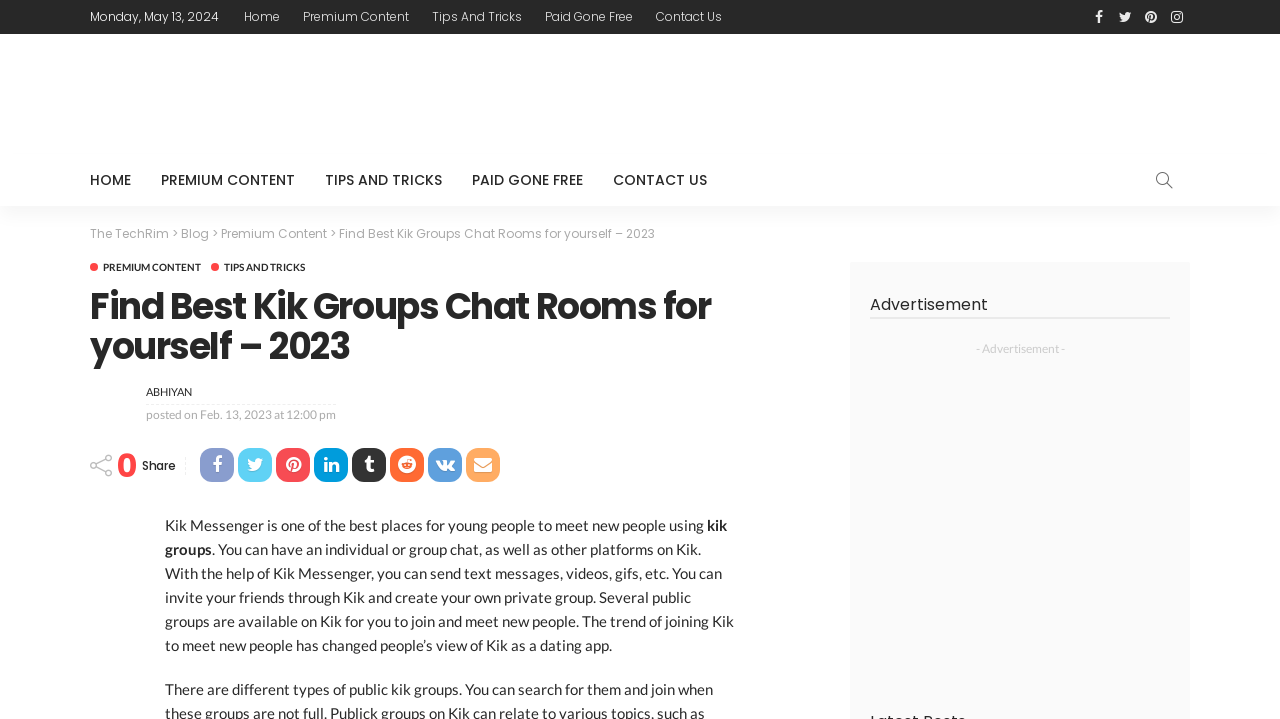What is the date displayed on the webpage?
With the help of the image, please provide a detailed response to the question.

The date is displayed at the top of the webpage, in the format 'Monday, May 13, 2024', which is a StaticText element with bounding box coordinates [0.07, 0.011, 0.171, 0.035].